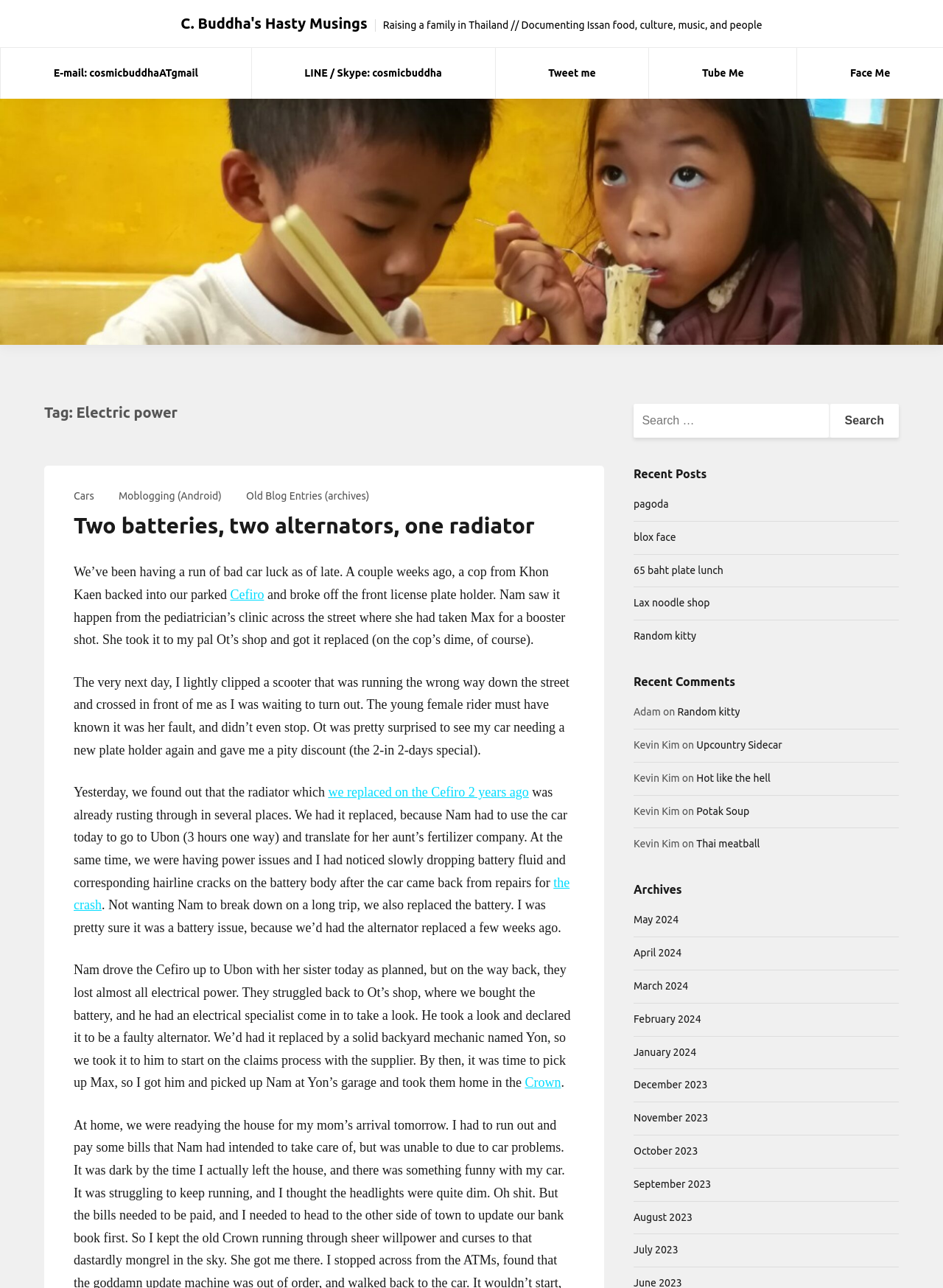Determine the main text heading of the webpage and provide its content.

Tag: Electric power